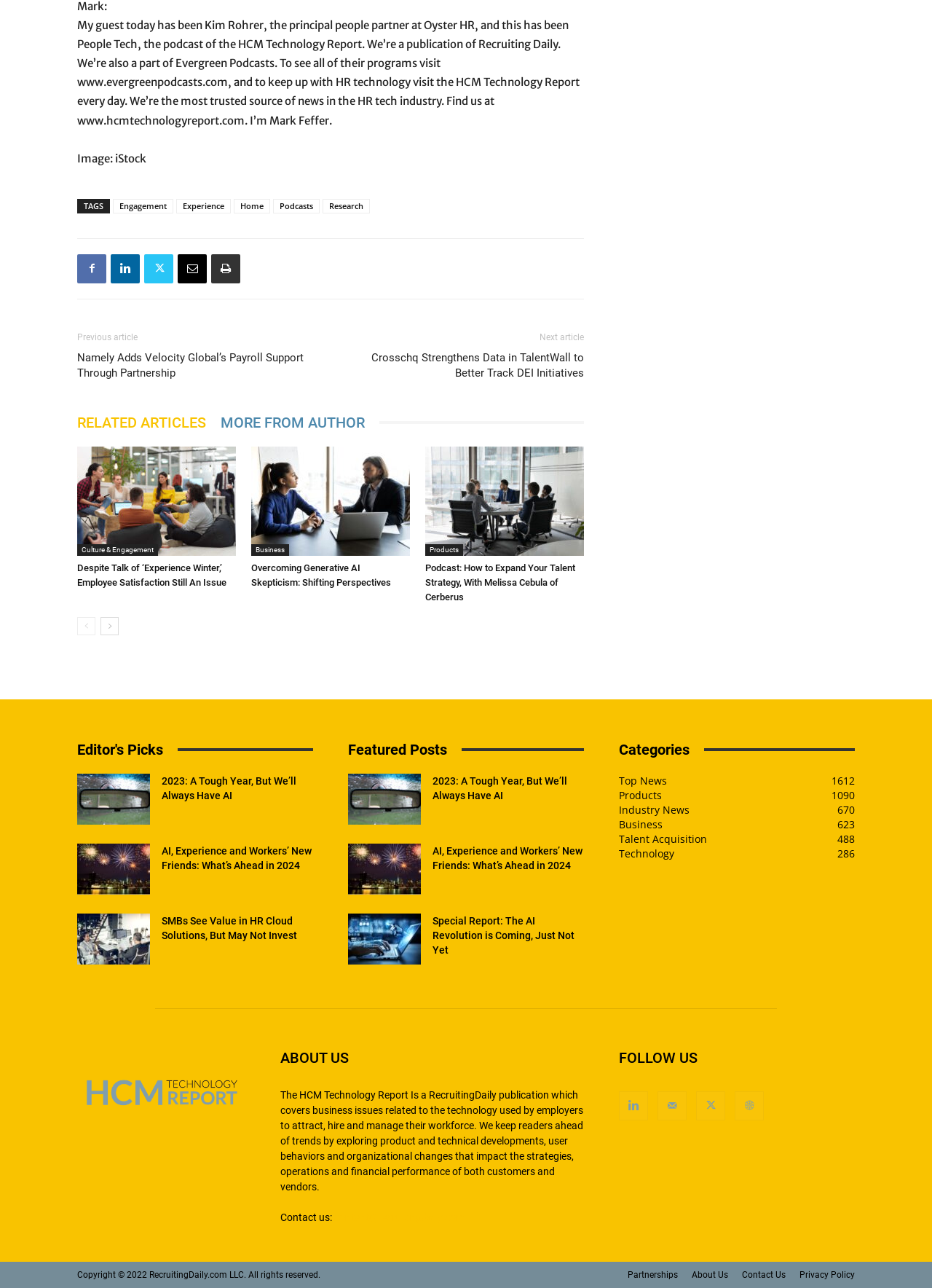Find and provide the bounding box coordinates for the UI element described here: "Twitter". The coordinates should be given as four float numbers between 0 and 1: [left, top, right, bottom].

[0.747, 0.847, 0.778, 0.87]